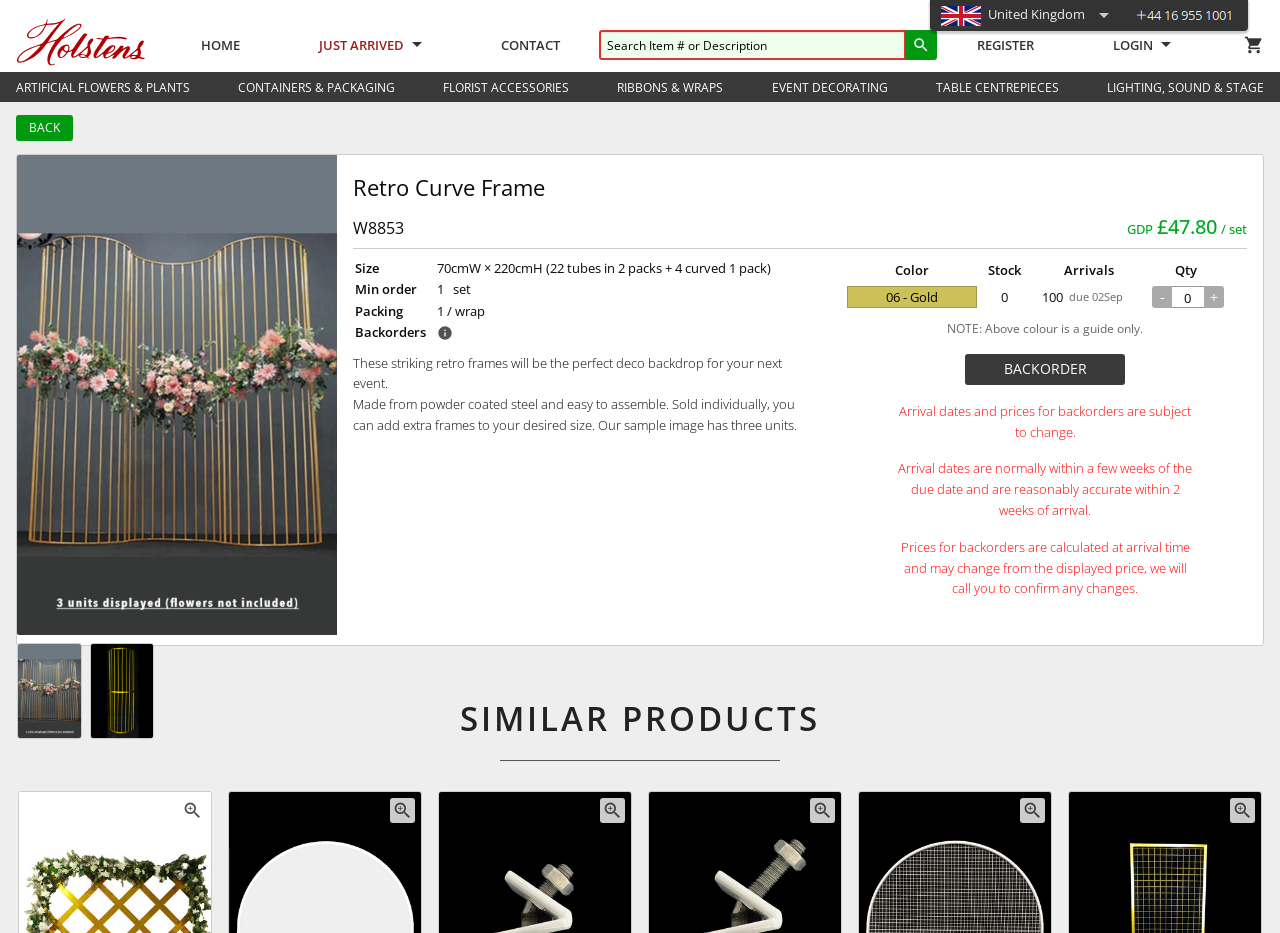Can you find the bounding box coordinates for the element to click on to achieve the instruction: "View shopping cart"?

[0.972, 0.036, 0.988, 0.058]